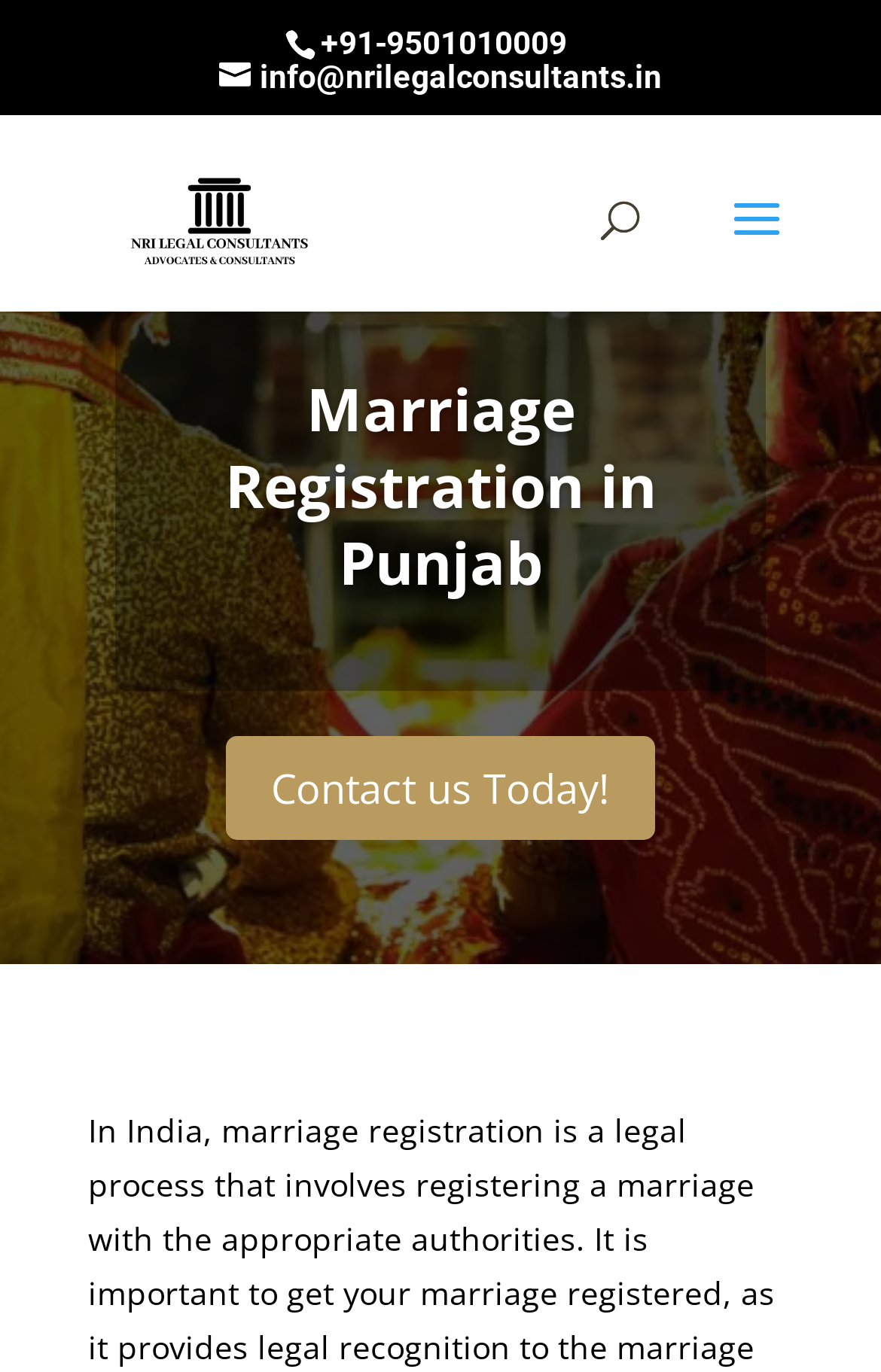Analyze the image and deliver a detailed answer to the question: What is the call-to-action on the webpage?

I found the call-to-action by looking at the link element with the bounding box coordinates [0.256, 0.537, 0.744, 0.612], which contains the text 'Contact us Today! 5'.